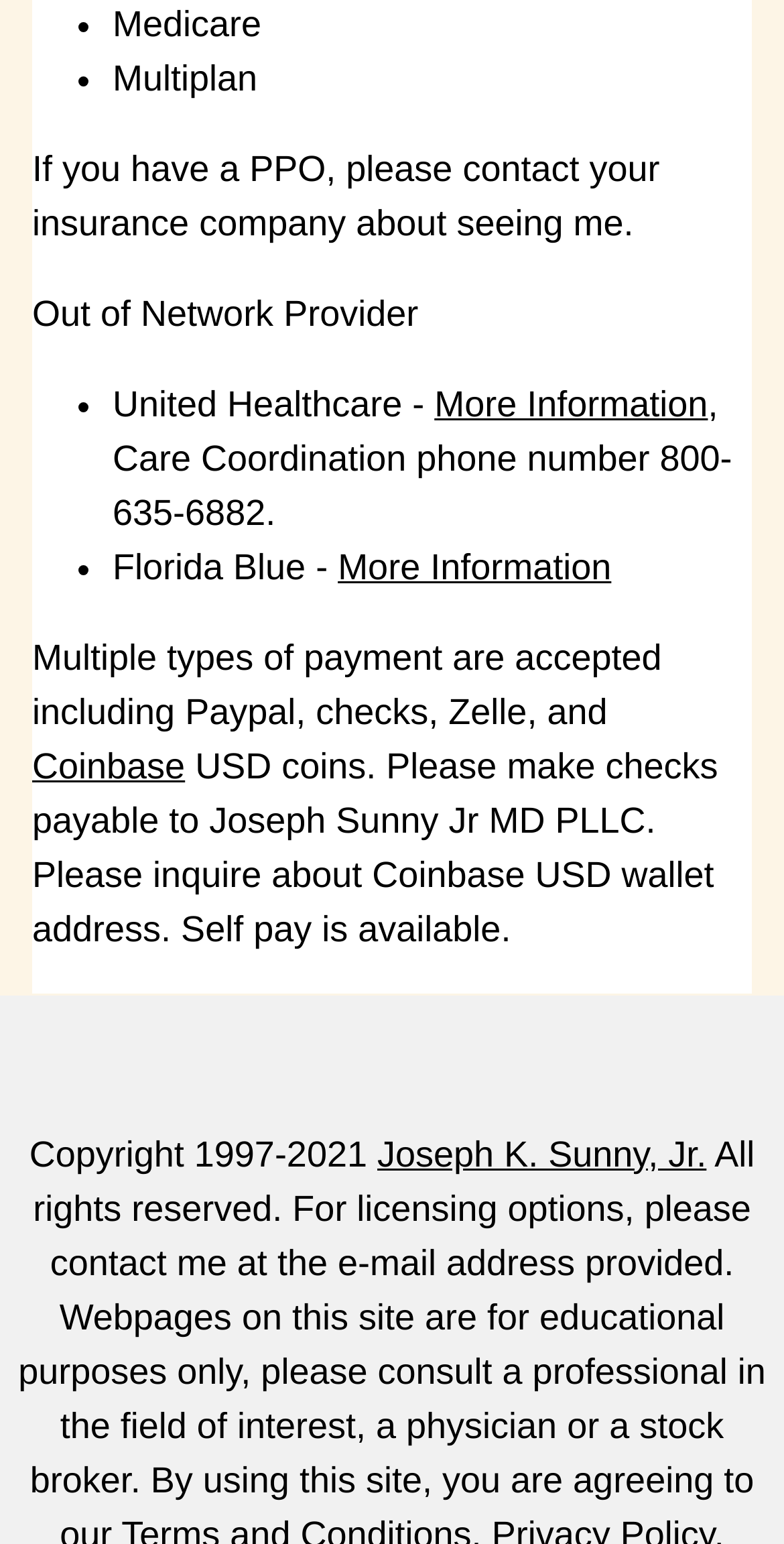Please provide the bounding box coordinates for the UI element as described: "More Information". The coordinates must be four floats between 0 and 1, represented as [left, top, right, bottom].

[0.554, 0.249, 0.903, 0.275]